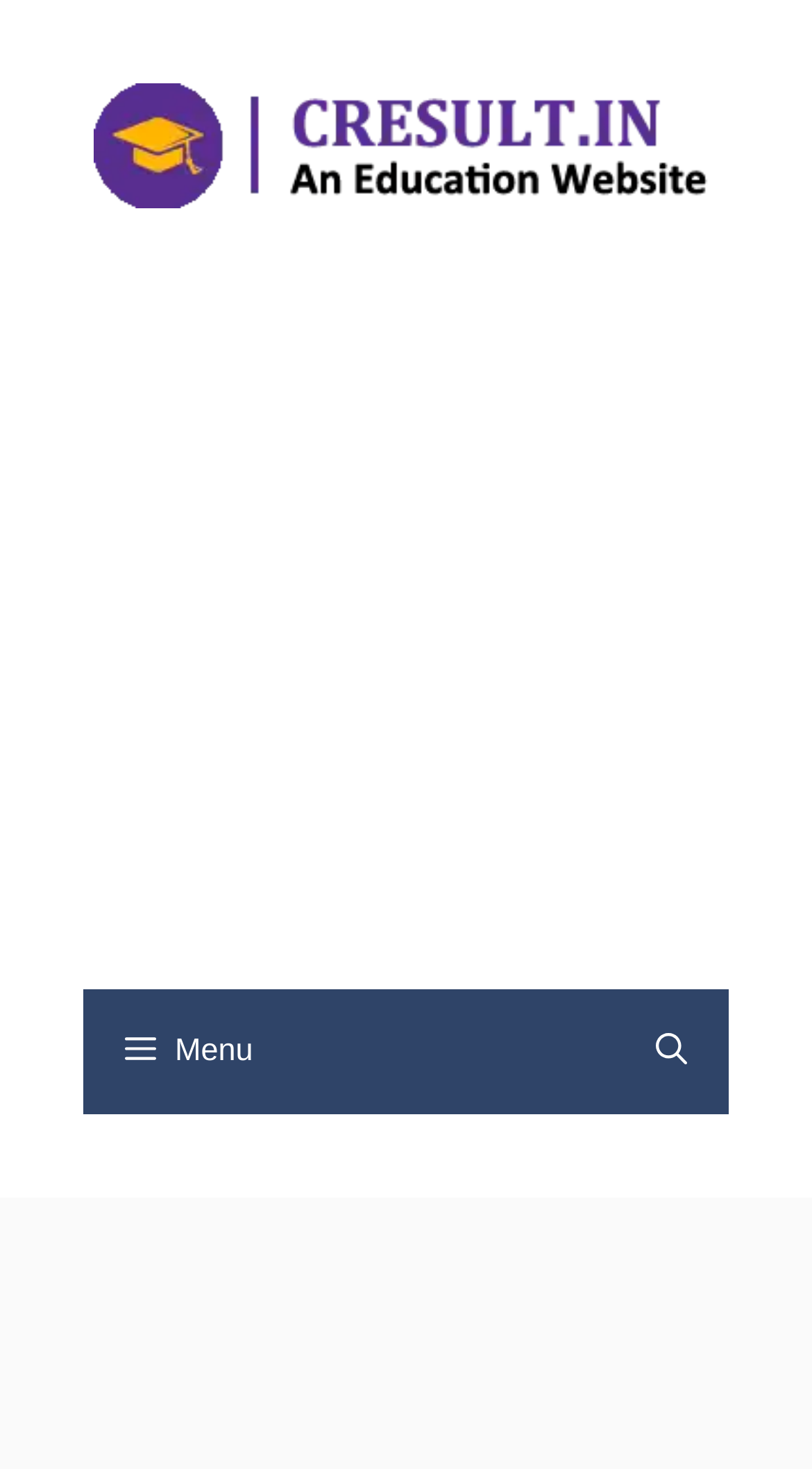Identify and extract the main heading of the webpage.

BSSC Admit Card 2018 -19 Updates www.bssc.bih.nic.in